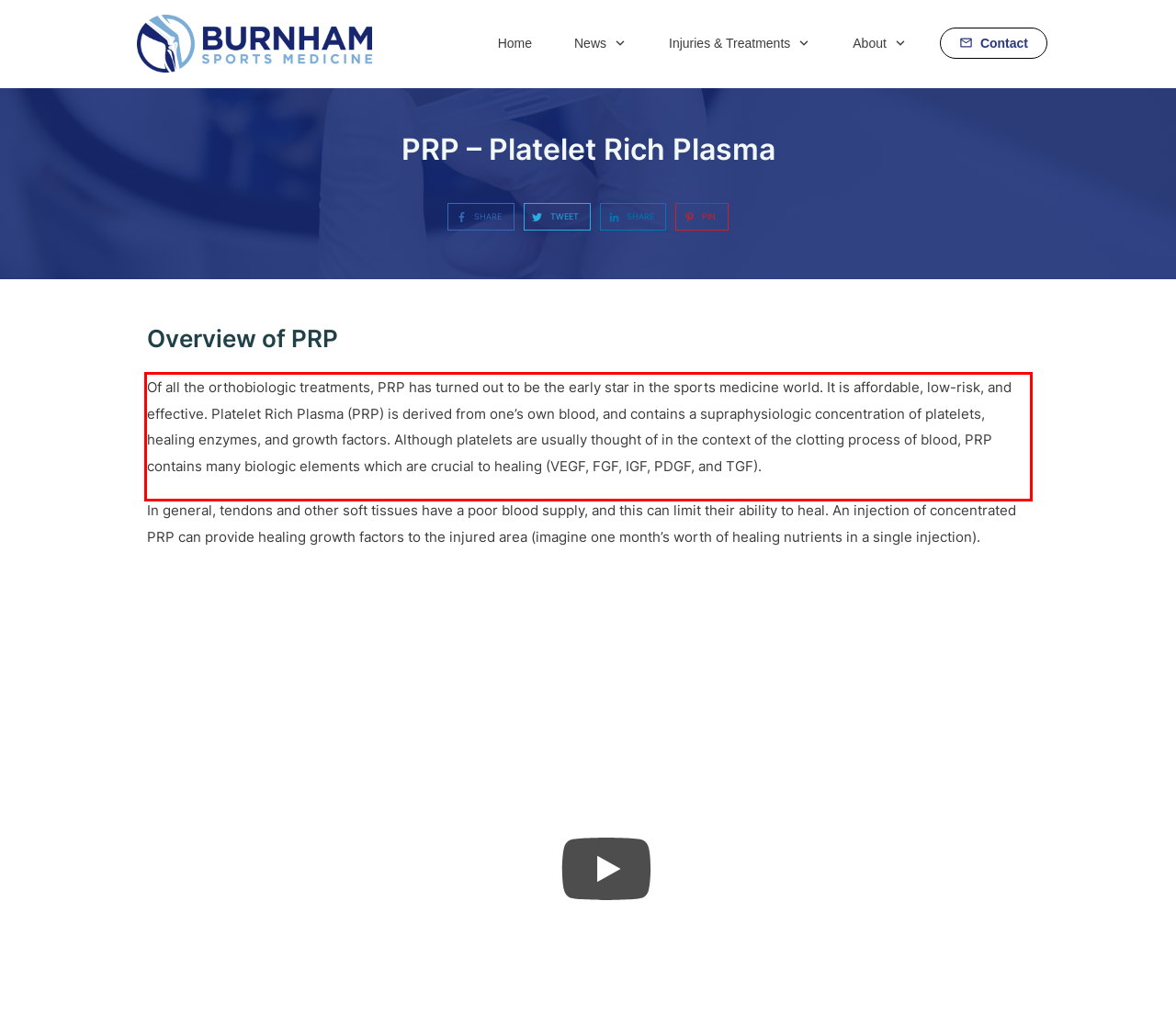Please recognize and transcribe the text located inside the red bounding box in the webpage image.

Of all the orthobiologic treatments, PRP has turned out to be the early star in the sports medicine world. It is affordable, low-risk, and effective. Platelet Rich Plasma (PRP) is derived from one’s own blood, and contains a supraphysiologic concentration of platelets, healing enzymes, and growth factors. Although platelets are usually thought of in the context of the clotting process of blood, PRP contains many biologic elements which are crucial to healing (VEGF, FGF, IGF, PDGF, and TGF).